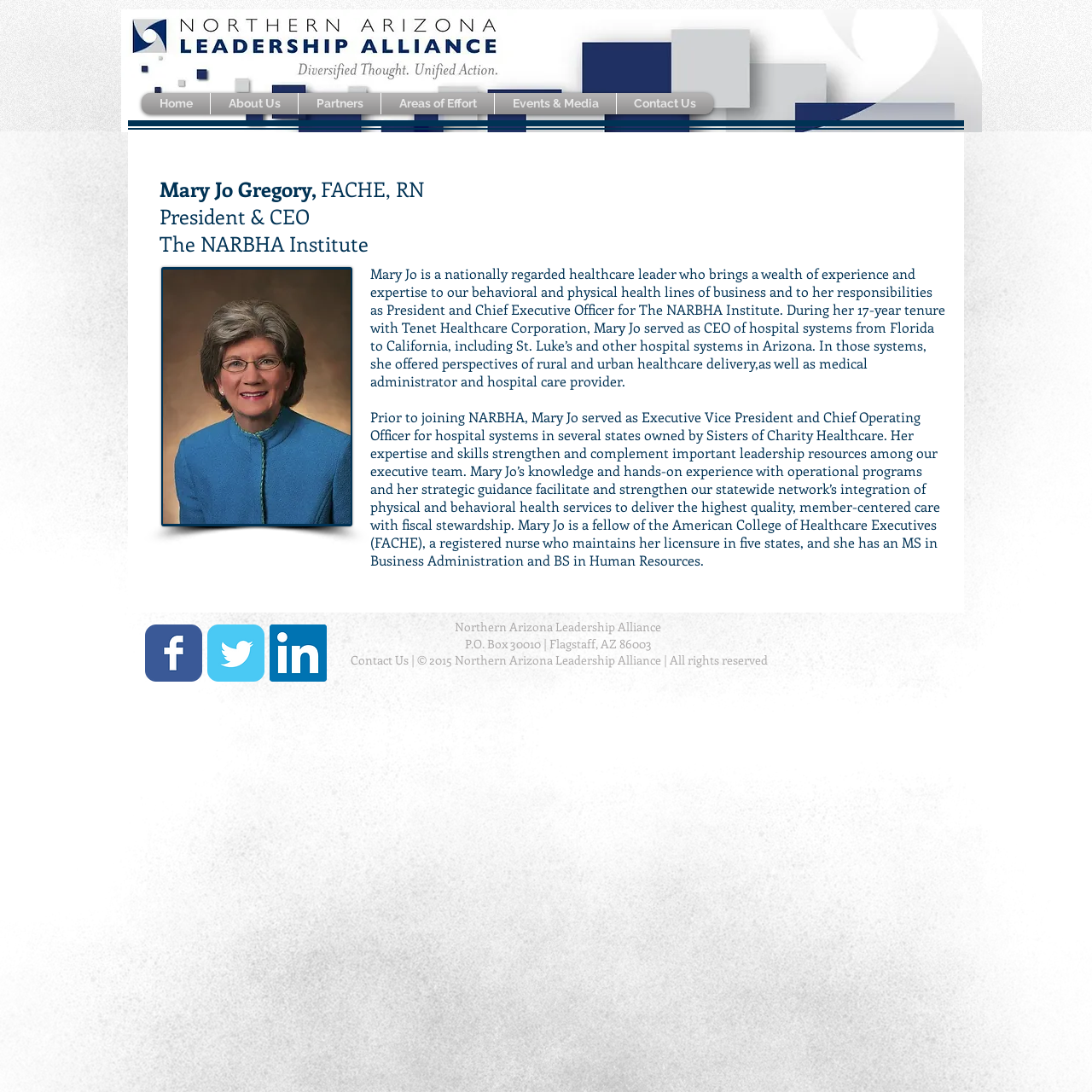Please provide a one-word or phrase answer to the question: 
What is the location of the Northern Arizona Leadership Alliance?

Flagstaff, AZ 86003